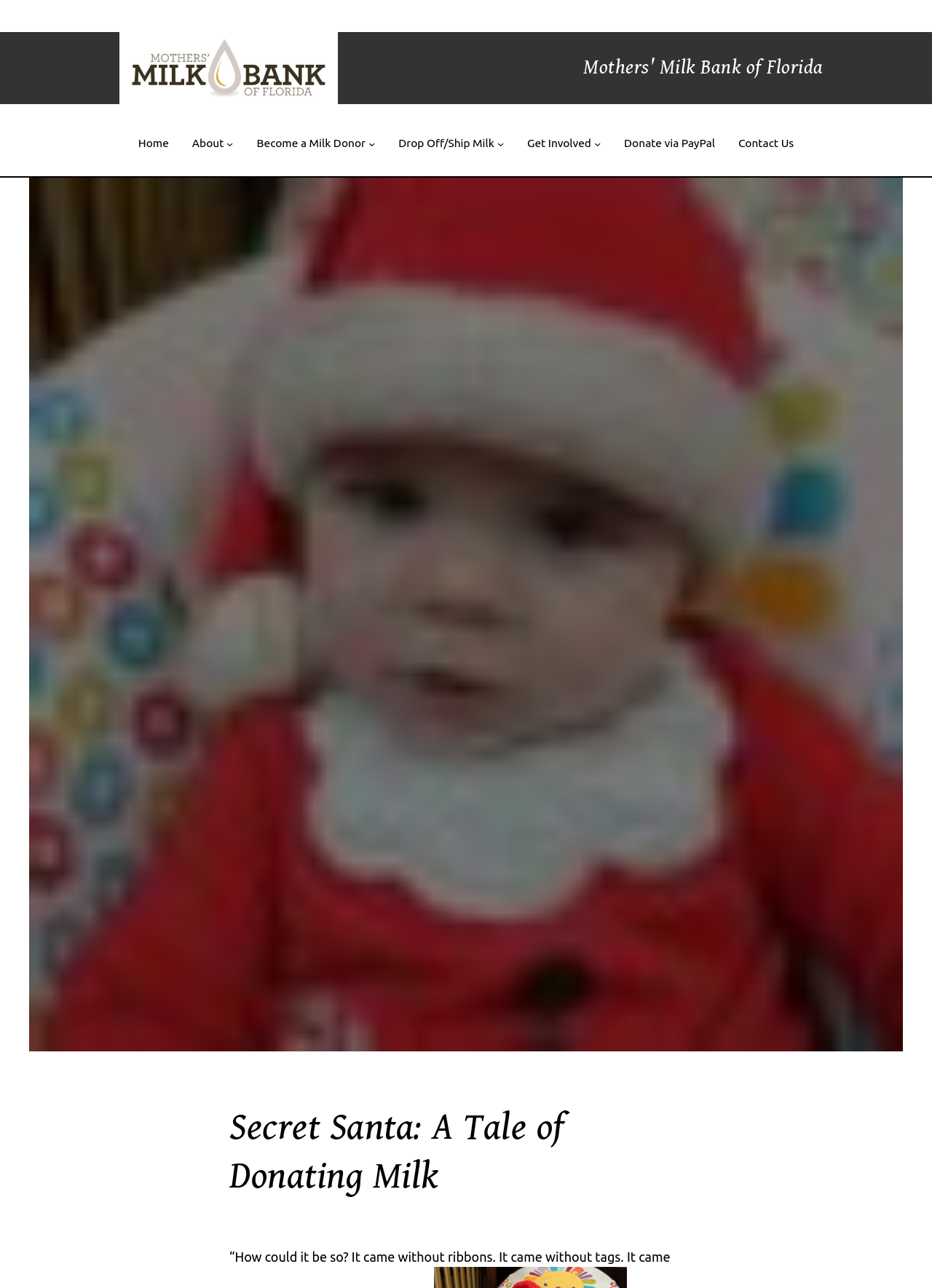Please respond to the question with a concise word or phrase:
What is the organization's method of accepting donations?

PayPal